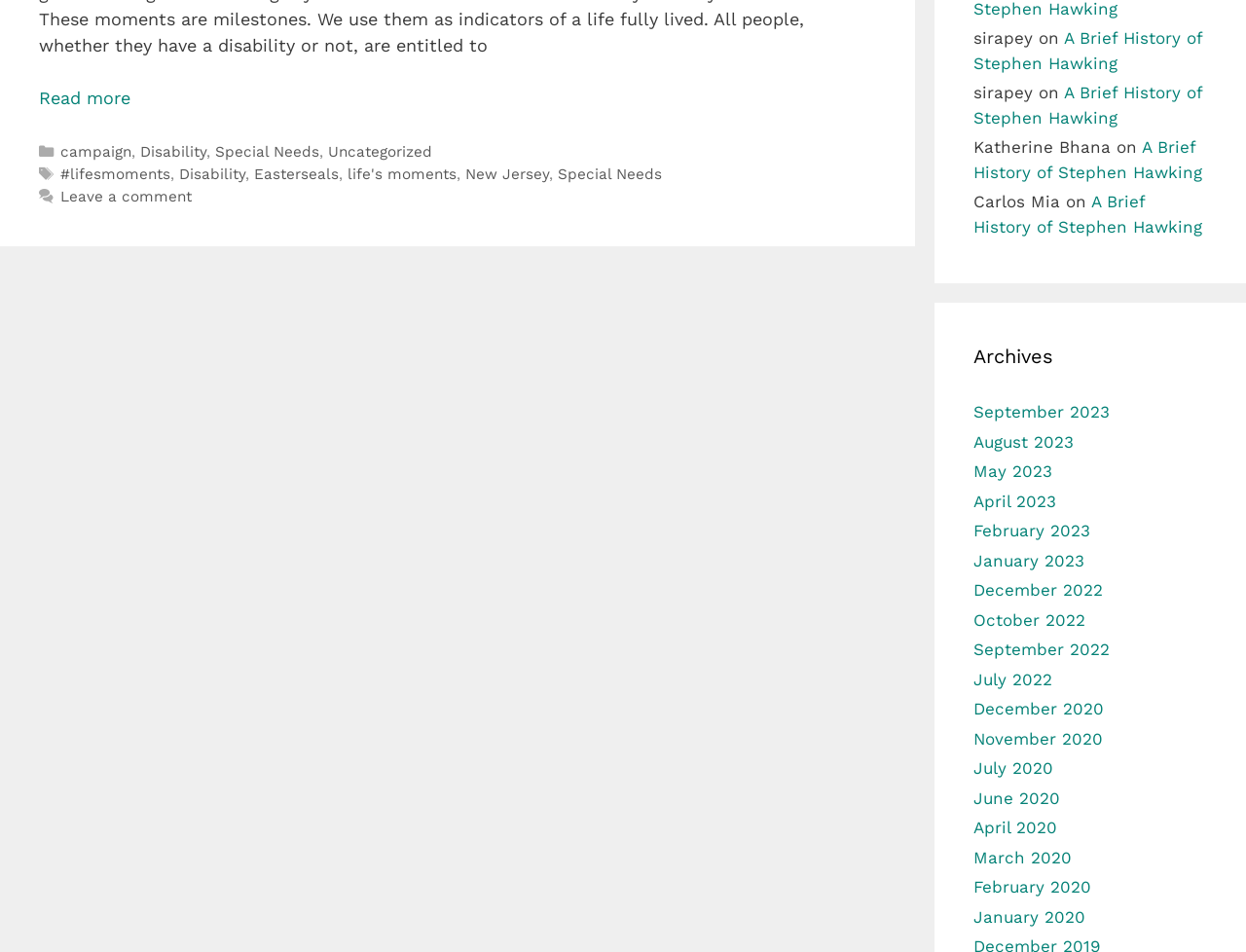Answer the question in one word or a short phrase:
What is the tag '#lifesmoments' related to?

life's moments